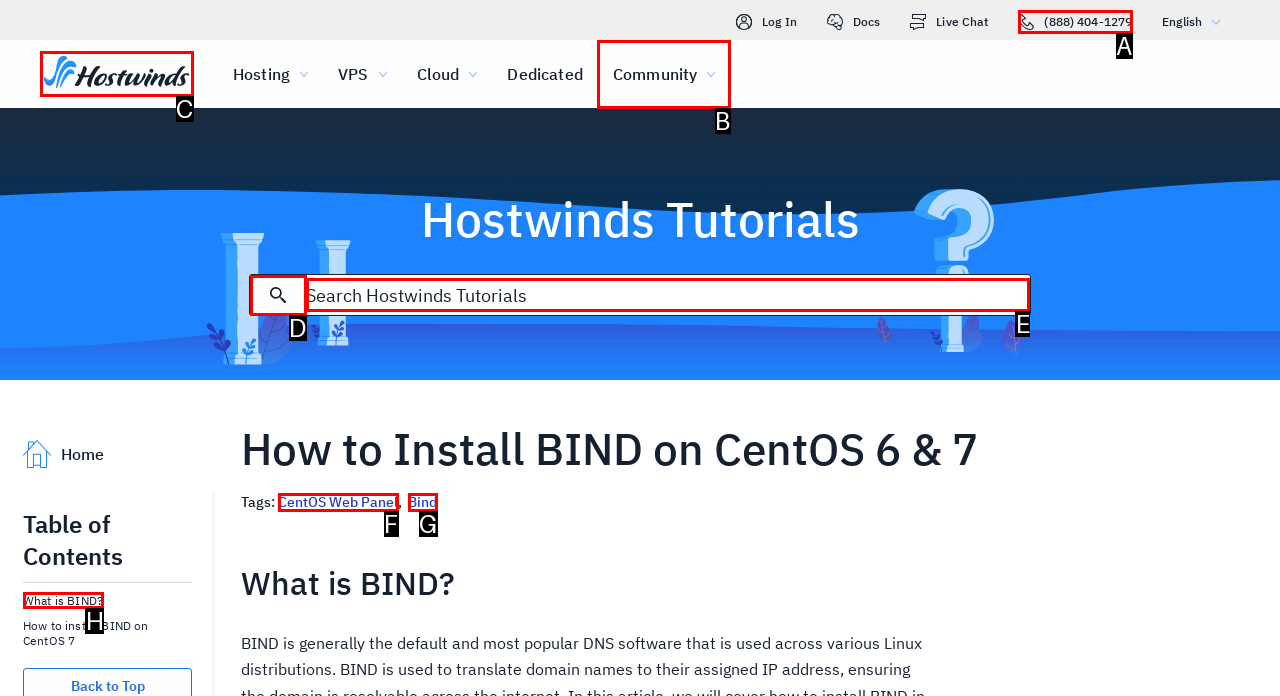Select the correct option from the given choices to perform this task: Click the 'Call Us Now' button. Provide the letter of that option.

None